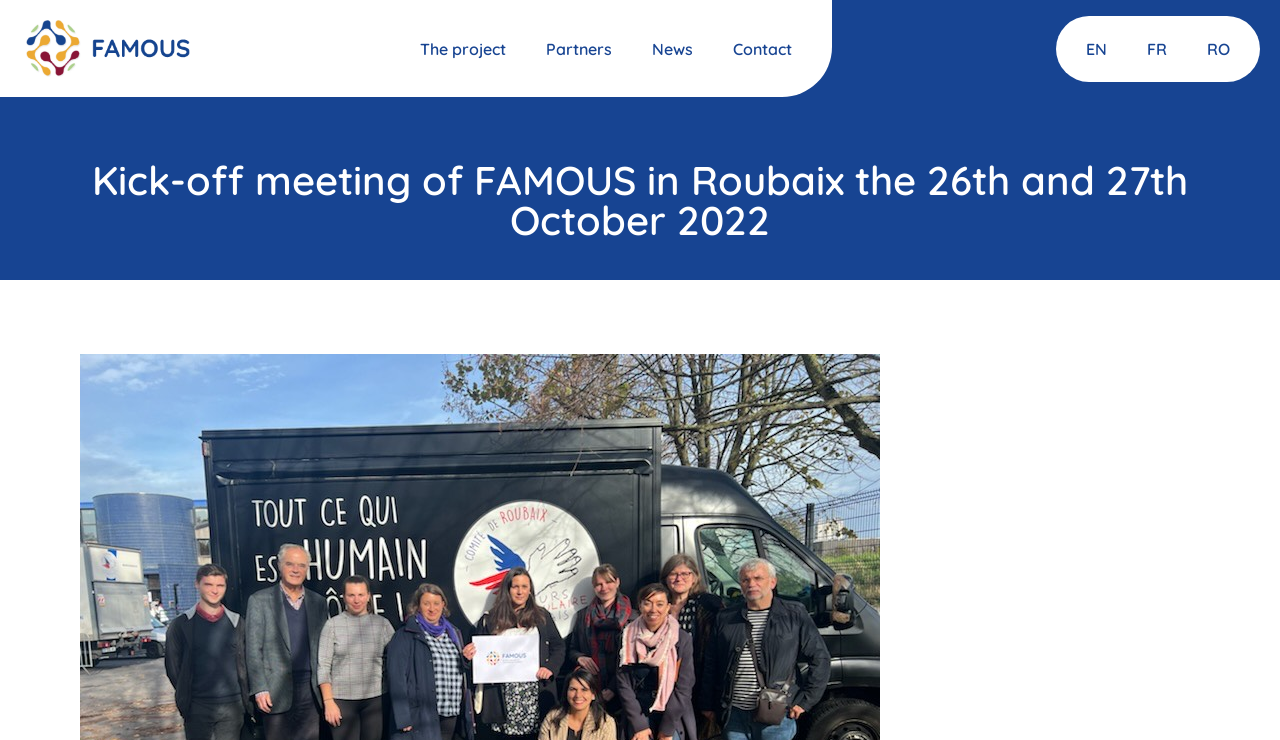What is the purpose of the meeting? Based on the screenshot, please respond with a single word or phrase.

Kick-off meeting